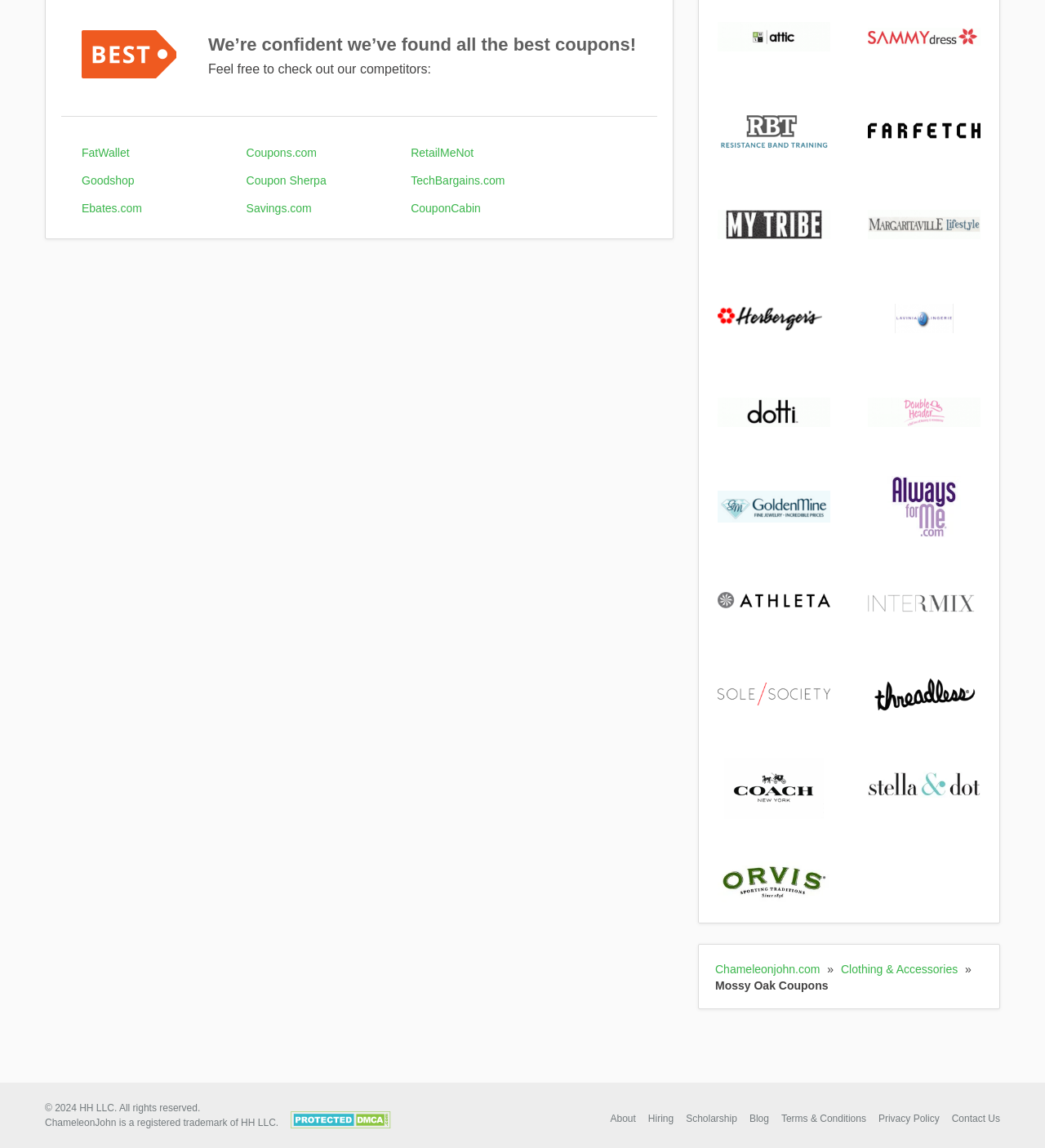Can you find the bounding box coordinates of the area I should click to execute the following instruction: "Click on FatWallet"?

[0.078, 0.127, 0.124, 0.139]